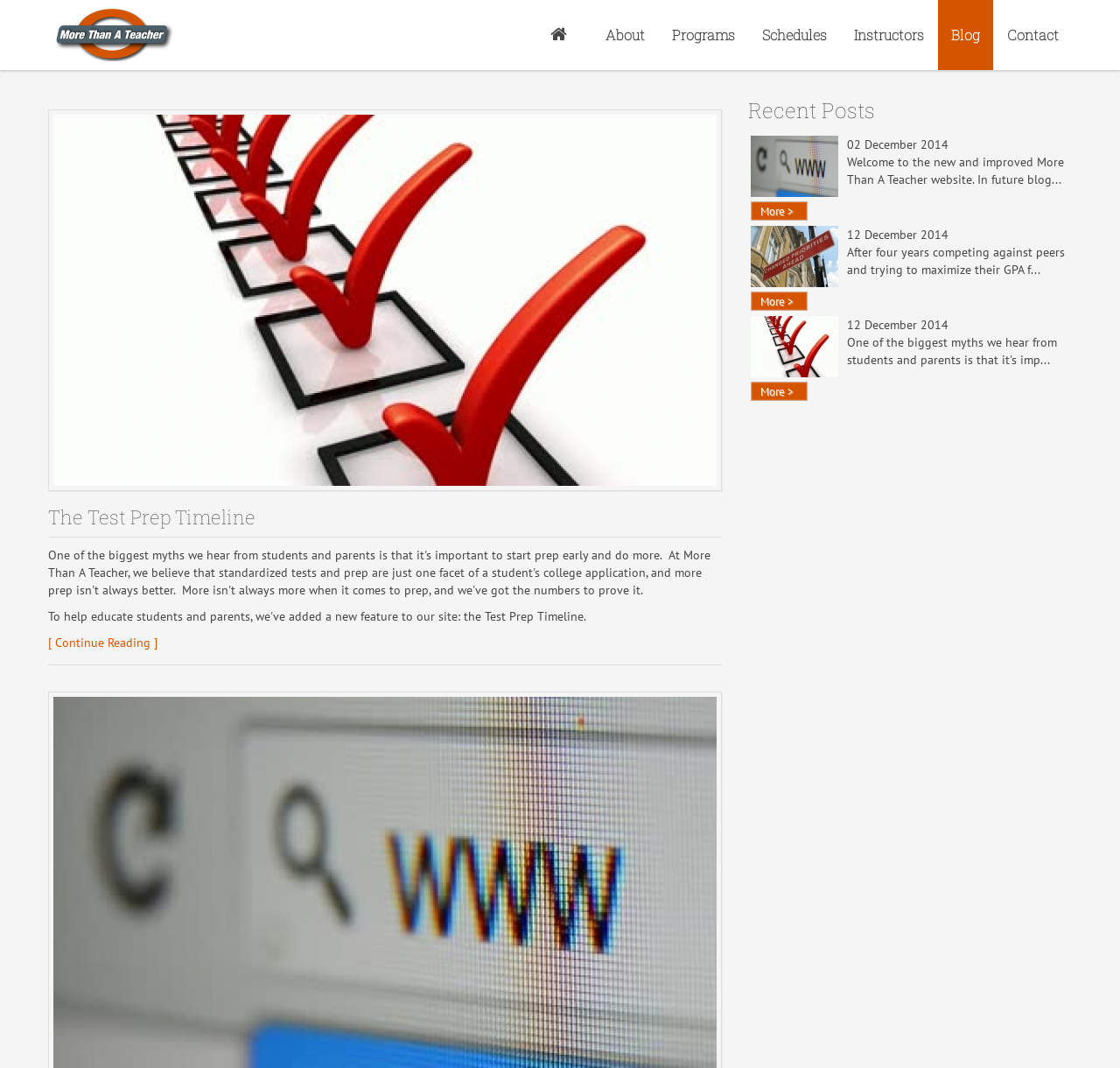Provide the bounding box coordinates of the HTML element this sentence describes: "Instructors". The bounding box coordinates consist of four float numbers between 0 and 1, i.e., [left, top, right, bottom].

[0.751, 0.0, 0.837, 0.066]